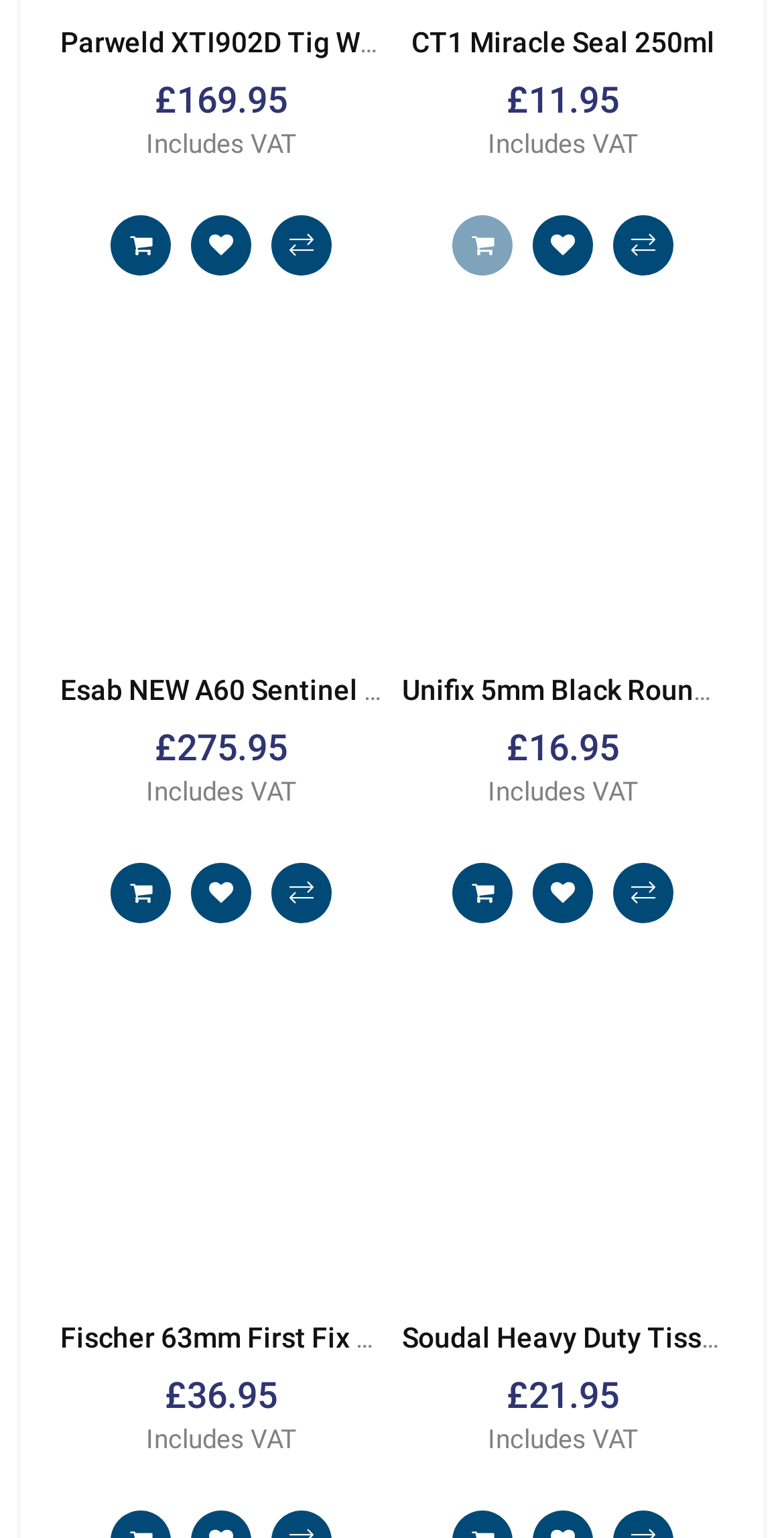Locate the bounding box coordinates of the clickable element to fulfill the following instruction: "Add Esab NEW A60 Sentinel Welding Helmet 0700600860 to wishlist". Provide the coordinates as four float numbers between 0 and 1 in the format [left, top, right, bottom].

[0.679, 0.14, 0.756, 0.179]